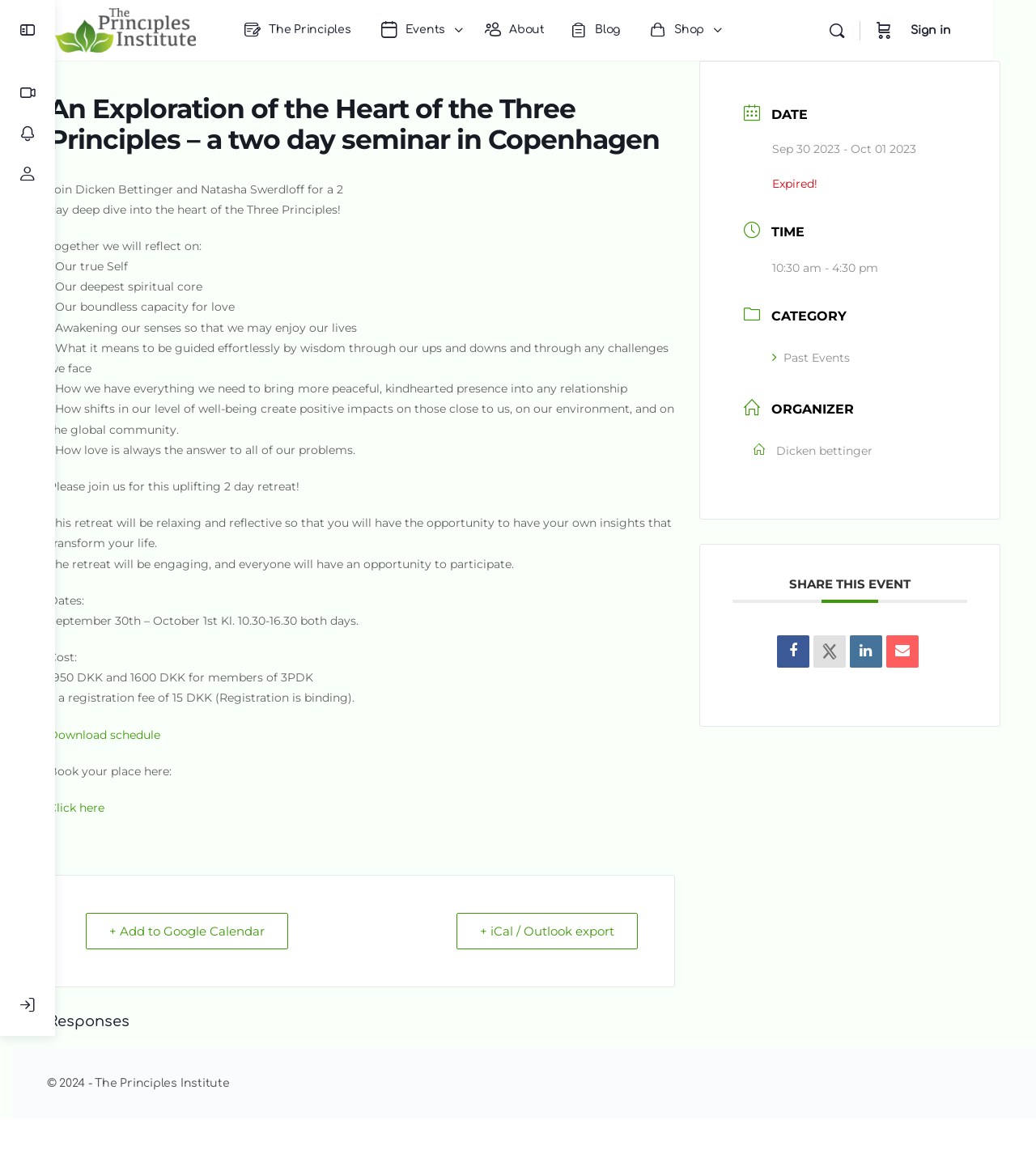Please provide the bounding box coordinates for the element that needs to be clicked to perform the instruction: "Search using the search icon". The coordinates must consist of four float numbers between 0 and 1, formatted as [left, top, right, bottom].

[0.834, 0.018, 0.865, 0.035]